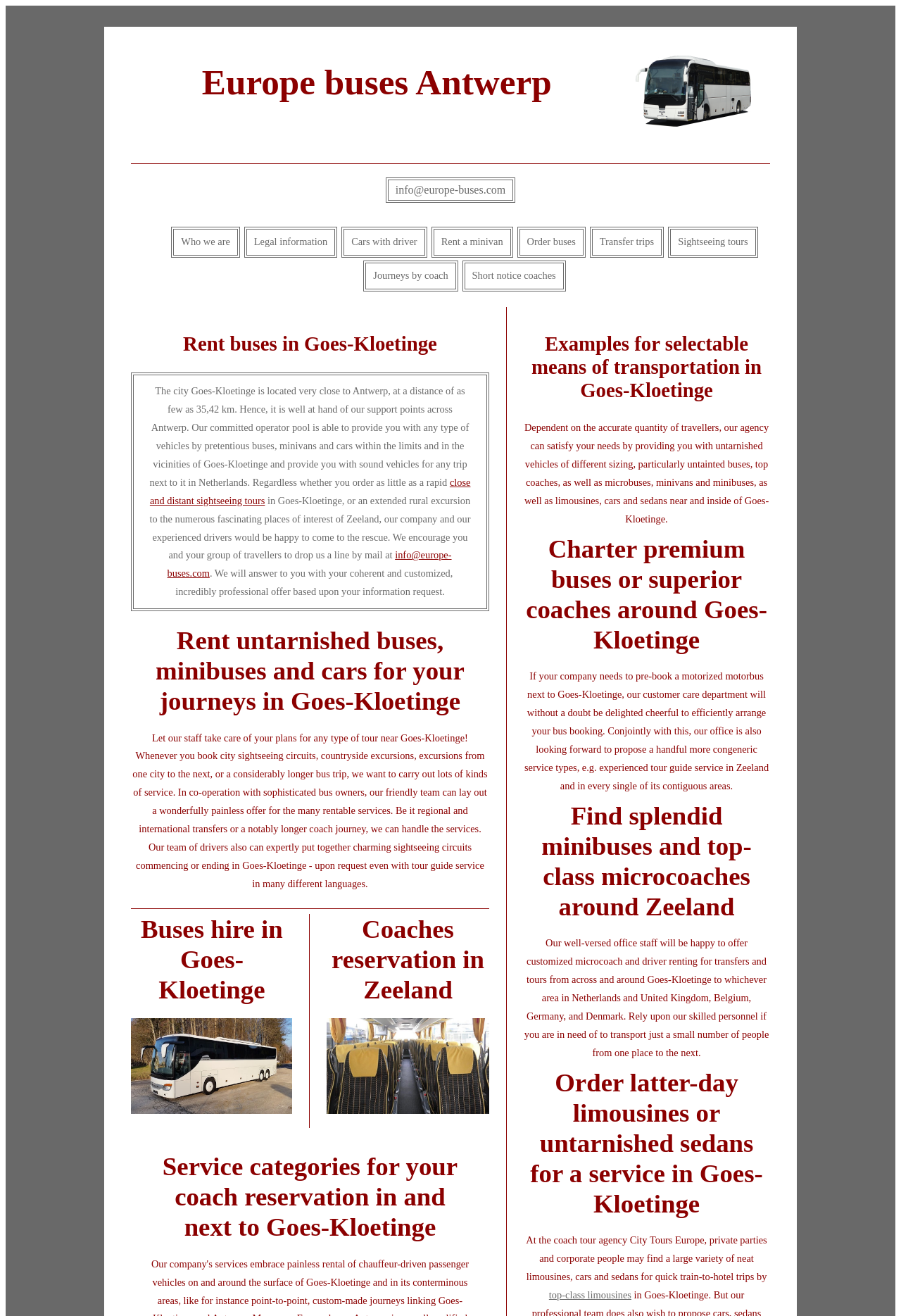Please study the image and answer the question comprehensively:
What is the region where the company provides services?

The region where the company provides services can be inferred from the headings and static text elements, which mention Goes-Kloetinge, Zeeland, and Netherlands as areas where the company operates.